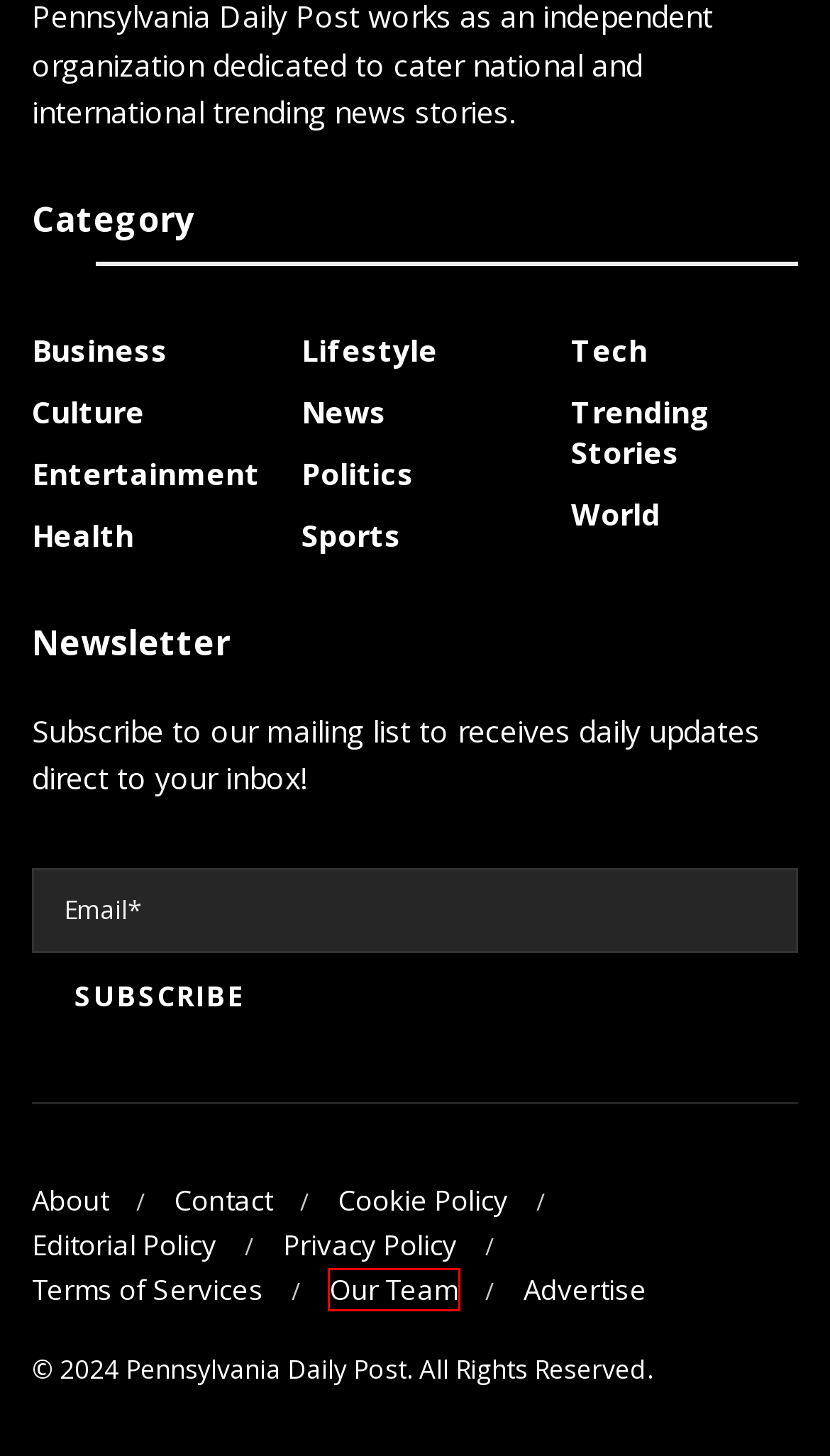With the provided webpage screenshot containing a red bounding box around a UI element, determine which description best matches the new webpage that appears after clicking the selected element. The choices are:
A. About - Pennsylvania Daily Post
B. Terms of Services - Pennsylvania Daily Post
C. Advertise - Pennsylvania Daily Post
D. Editorial Policy - Pennsylvania Daily Post
E. Politics Archives - Pennsylvania Daily Post
F. Health Archives - Pennsylvania Daily Post
G. Cookie Policy - Pennsylvania Daily Post
H. Our Team - Pennsylvania Daily Post

H